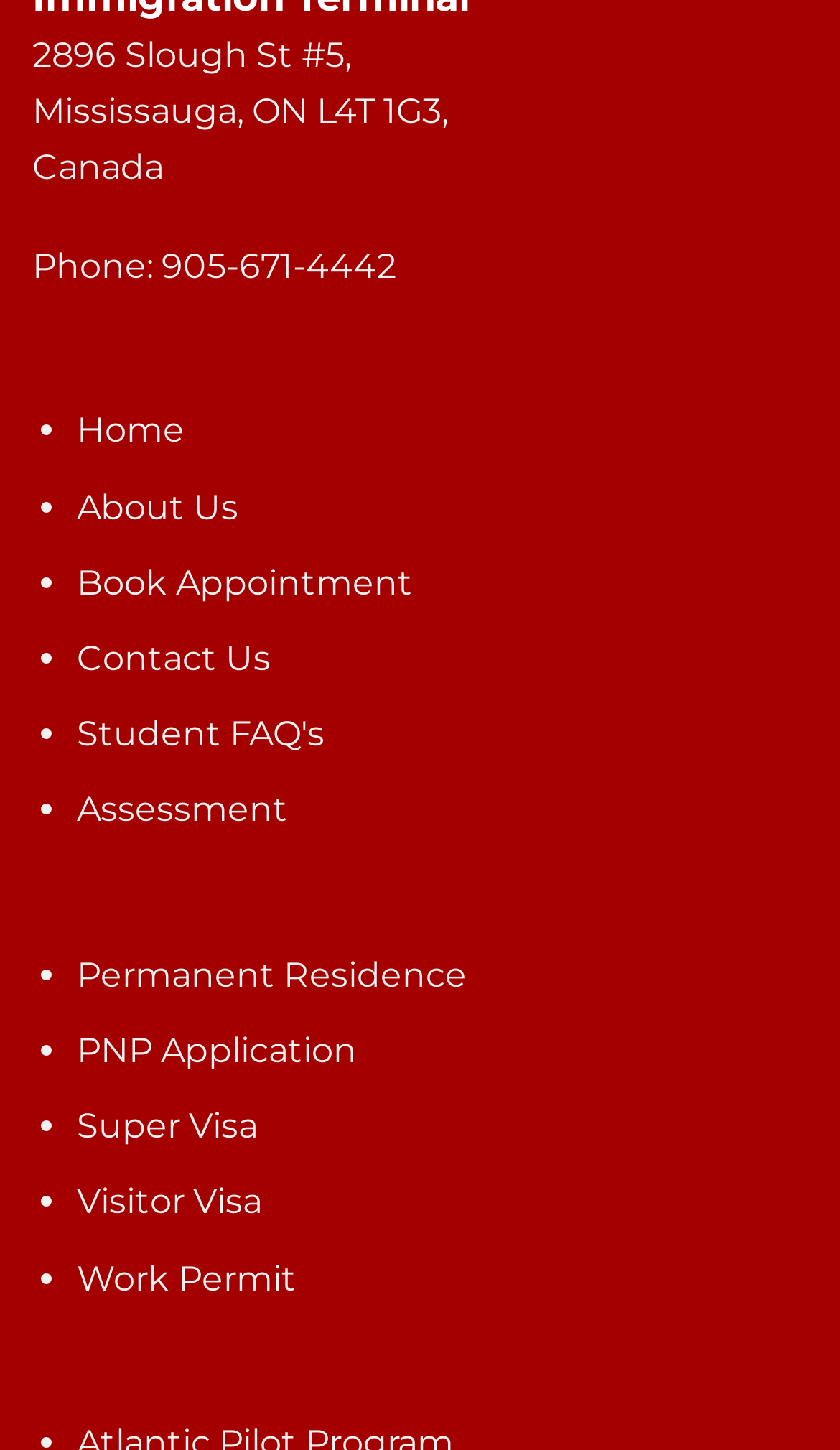Identify the bounding box coordinates for the element you need to click to achieve the following task: "Click Work Permit". Provide the bounding box coordinates as four float numbers between 0 and 1, in the form [left, top, right, bottom].

[0.092, 0.867, 0.353, 0.895]